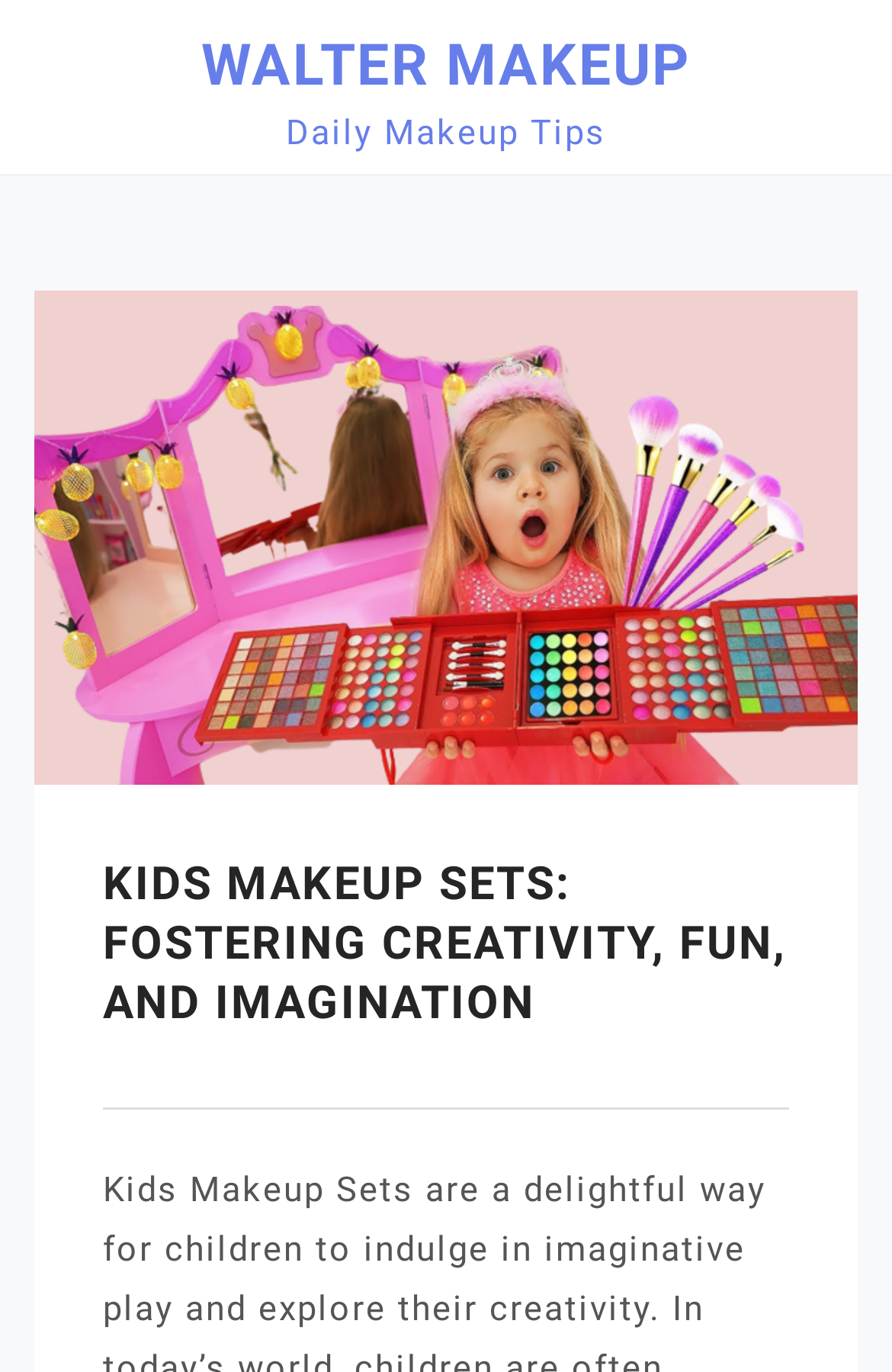Can you extract the headline from the webpage for me?

KIDS MAKEUP SETS: FOSTERING CREATIVITY, FUN, AND IMAGINATION